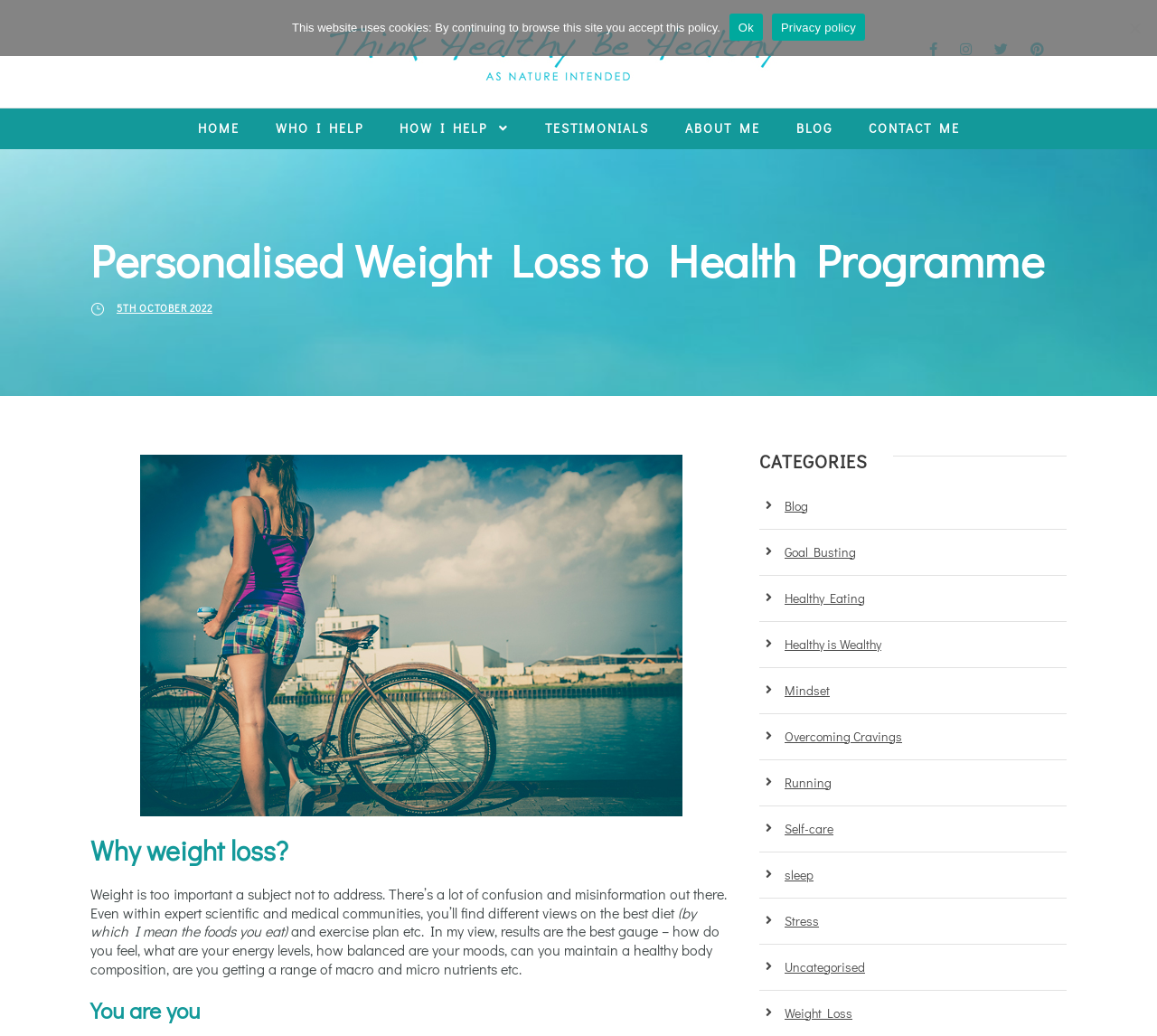Pinpoint the bounding box coordinates of the element that must be clicked to accomplish the following instruction: "View the Personalised Weight Loss to Health Programme". The coordinates should be in the format of four float numbers between 0 and 1, i.e., [left, top, right, bottom].

[0.078, 0.225, 0.922, 0.277]